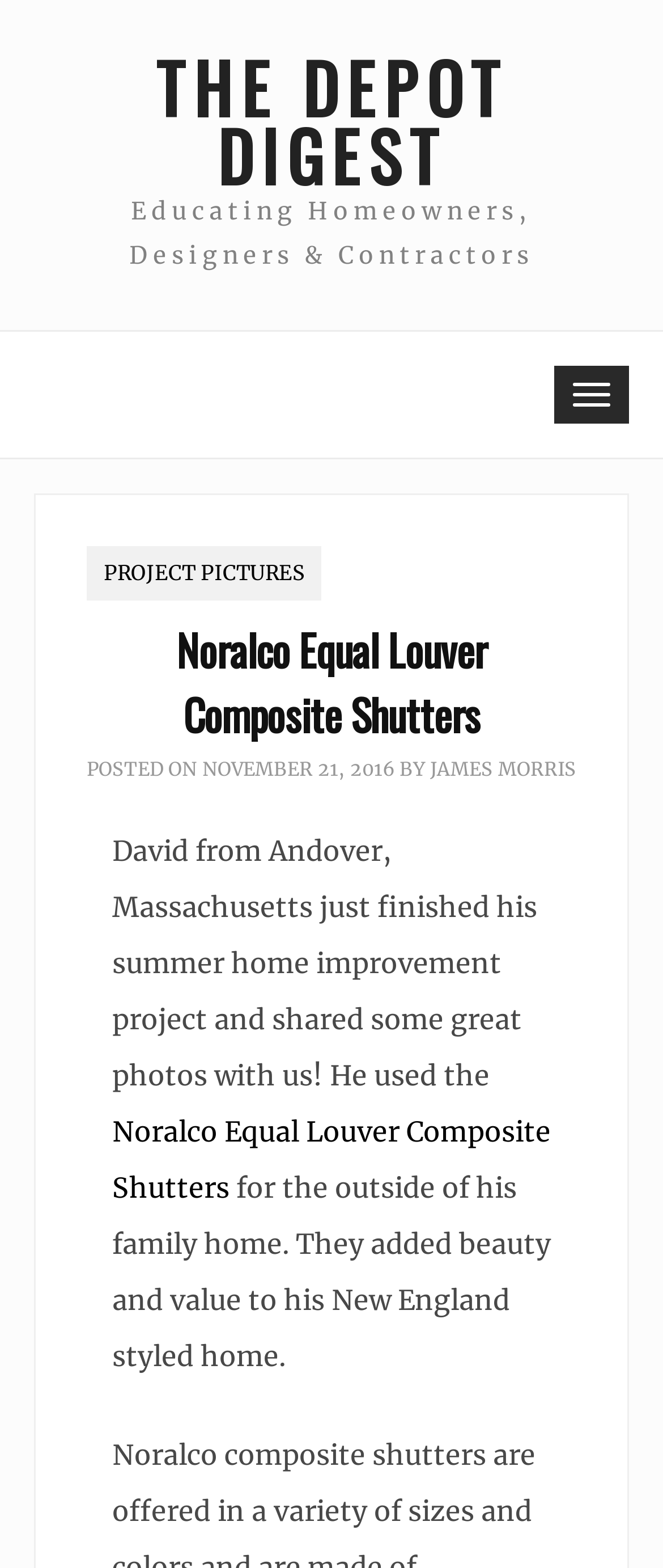What is the name of the blog?
Answer the question with a single word or phrase, referring to the image.

The Depot Digest